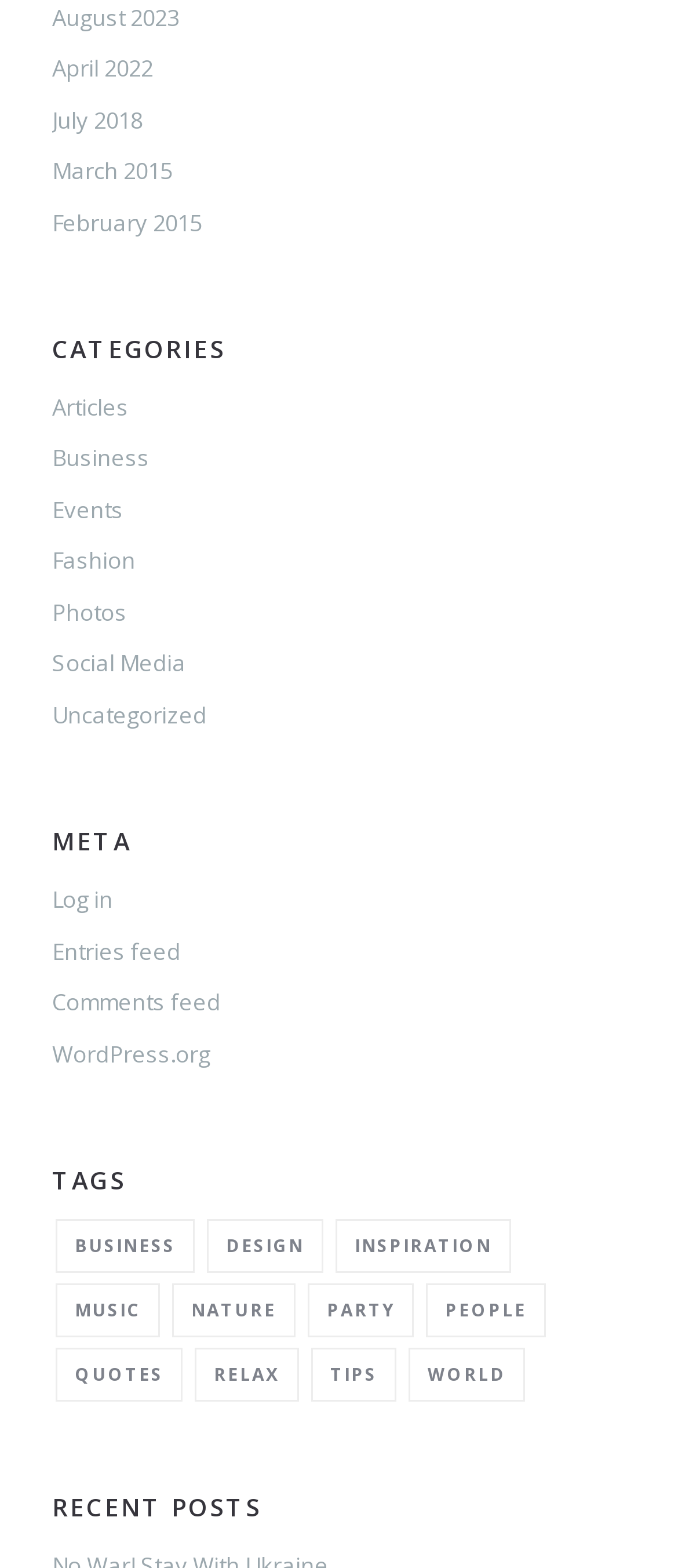Locate the bounding box coordinates of the clickable region to complete the following instruction: "Check recent posts."

[0.077, 0.953, 0.923, 0.971]